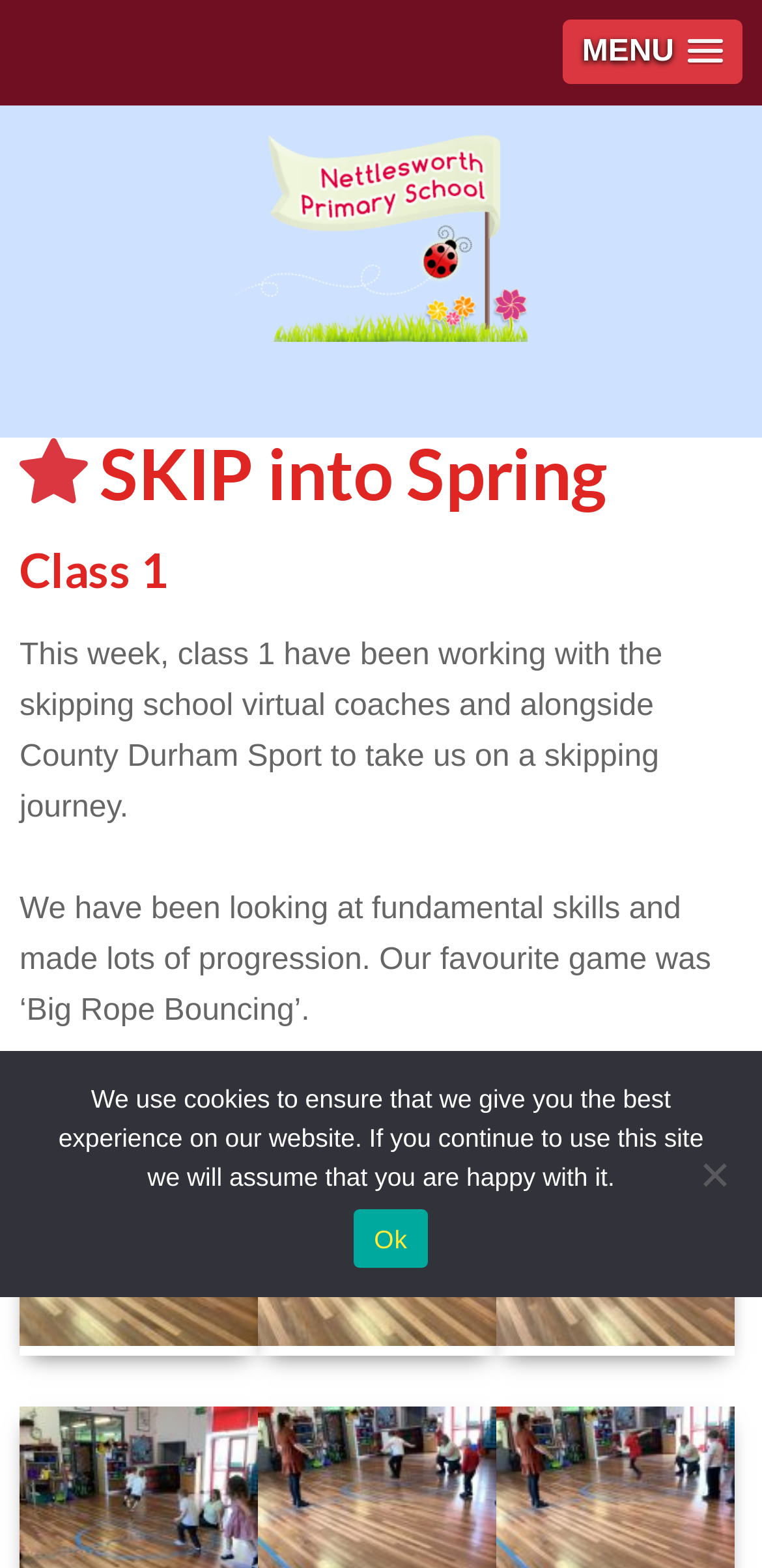Find the bounding box coordinates corresponding to the UI element with the description: "MENU". The coordinates should be formatted as [left, top, right, bottom], with values as floats between 0 and 1.

[0.738, 0.012, 0.974, 0.054]